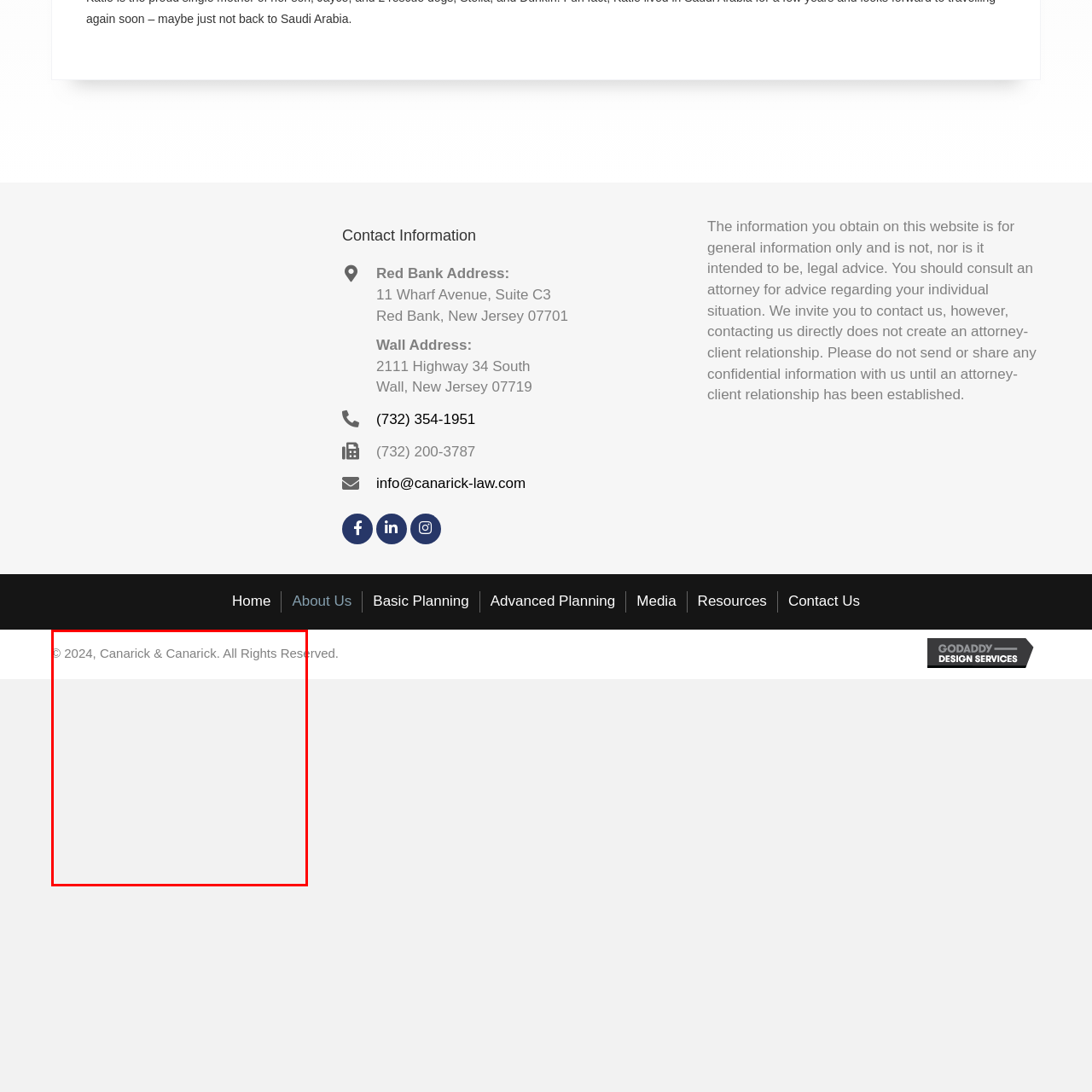Elaborate on the visual details of the image contained within the red boundary.

The image features the footer section of a webpage belonging to Canarick & Canarick, a law firm. Prominently displayed is the copyright notice stating "© 2024, Canarick & Canarick. All Rights Reserved," indicating the firm's commitment to protecting its content and intellectual property. This footer likely serves as a closing statement, reminding visitors of the site's authenticity and legal standing. The clean and professional appearance reflects the firm's branding, suggesting attention to detail and client-focused values.